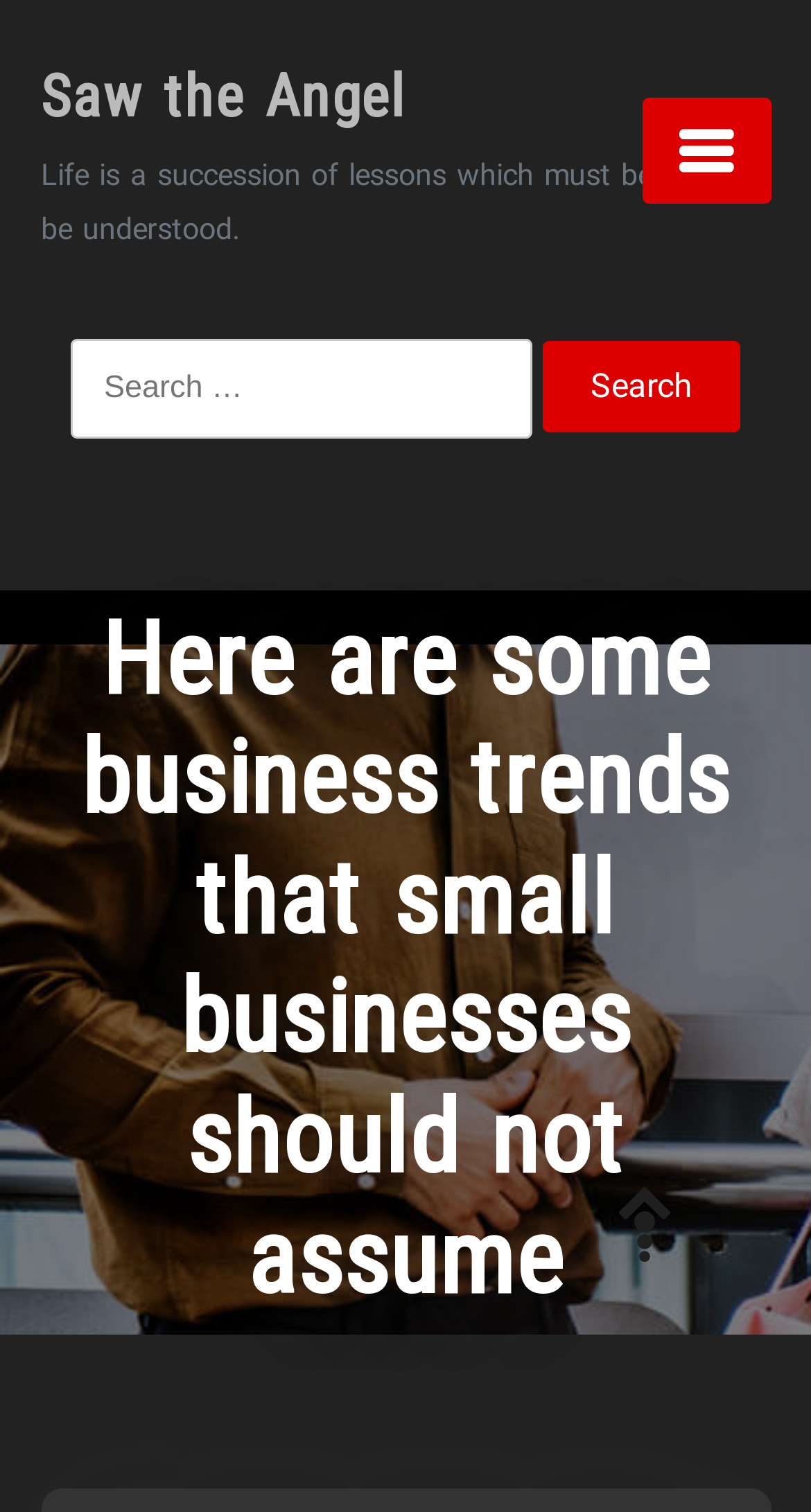Please provide a detailed answer to the question below based on the screenshot: 
What is the link at the bottom of the page?

I found the link by looking at the link element with the bounding box coordinates [0.718, 0.737, 0.949, 0.885]. The text within this element is '', which does not provide any information about the link's destination. Therefore, I cannot determine what the link is for.